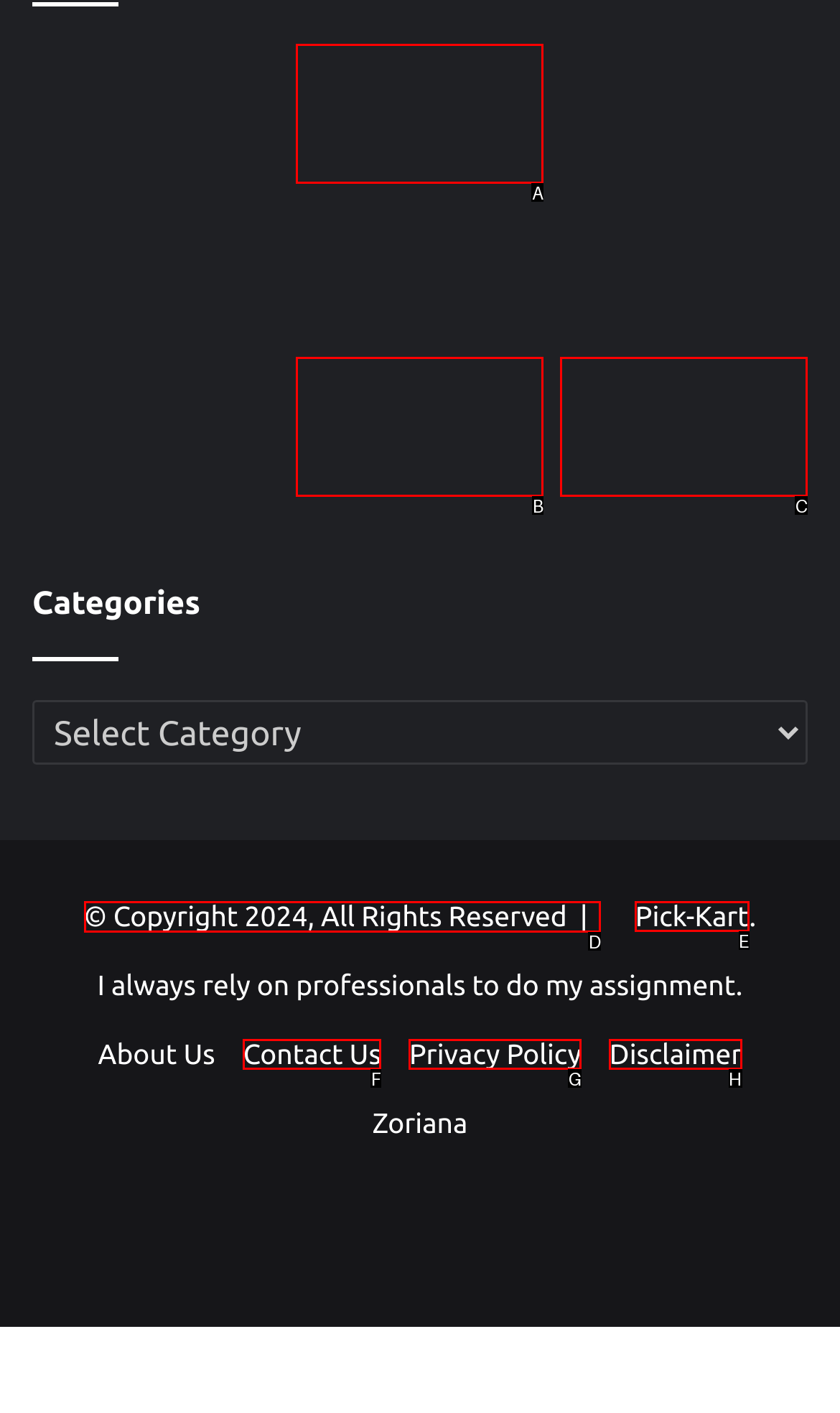Identify the correct choice to execute this task: Read about the Copyright information
Respond with the letter corresponding to the right option from the available choices.

D